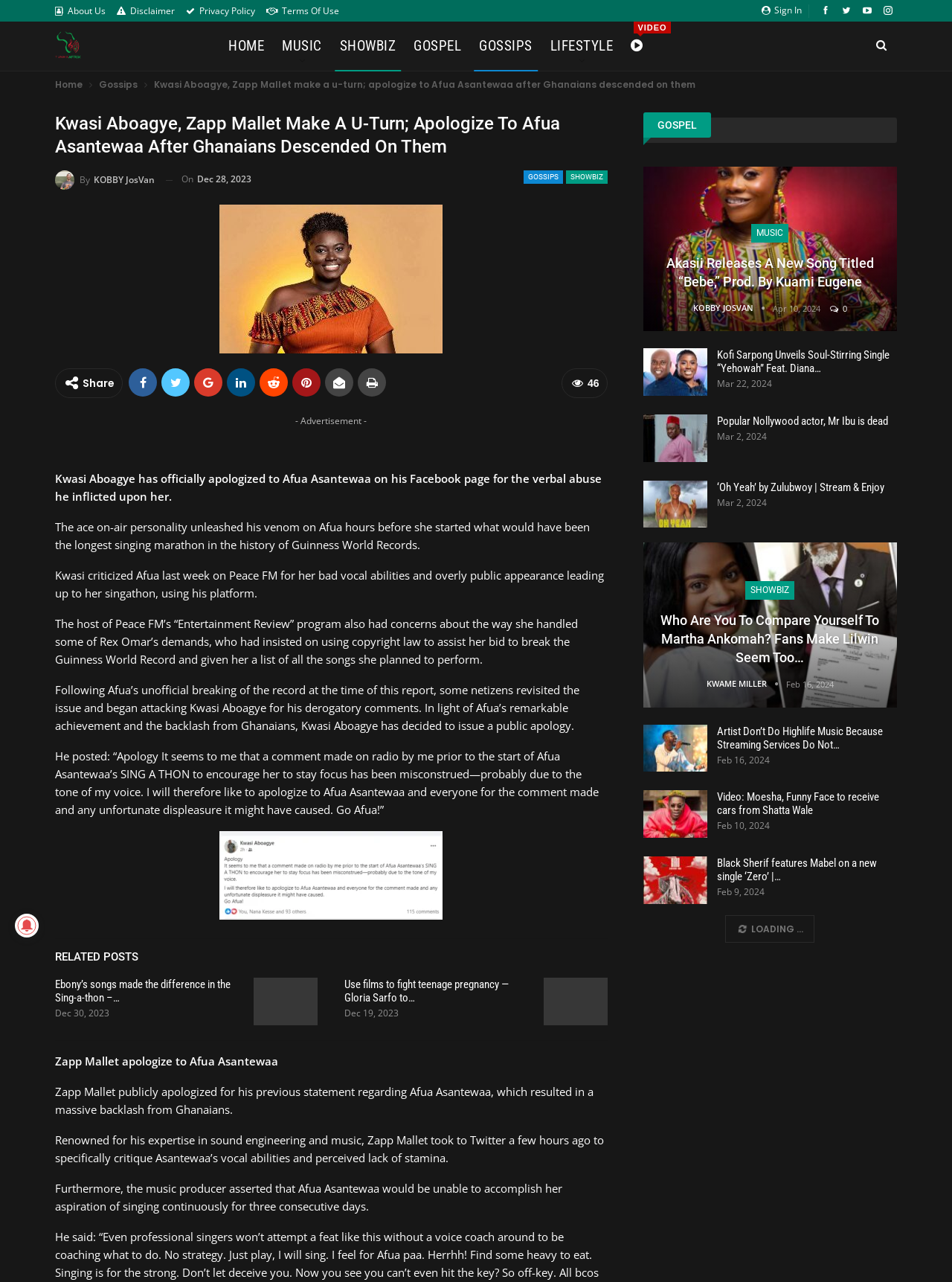Answer the question with a brief word or phrase:
How many related posts are shown at the bottom of the webpage?

3